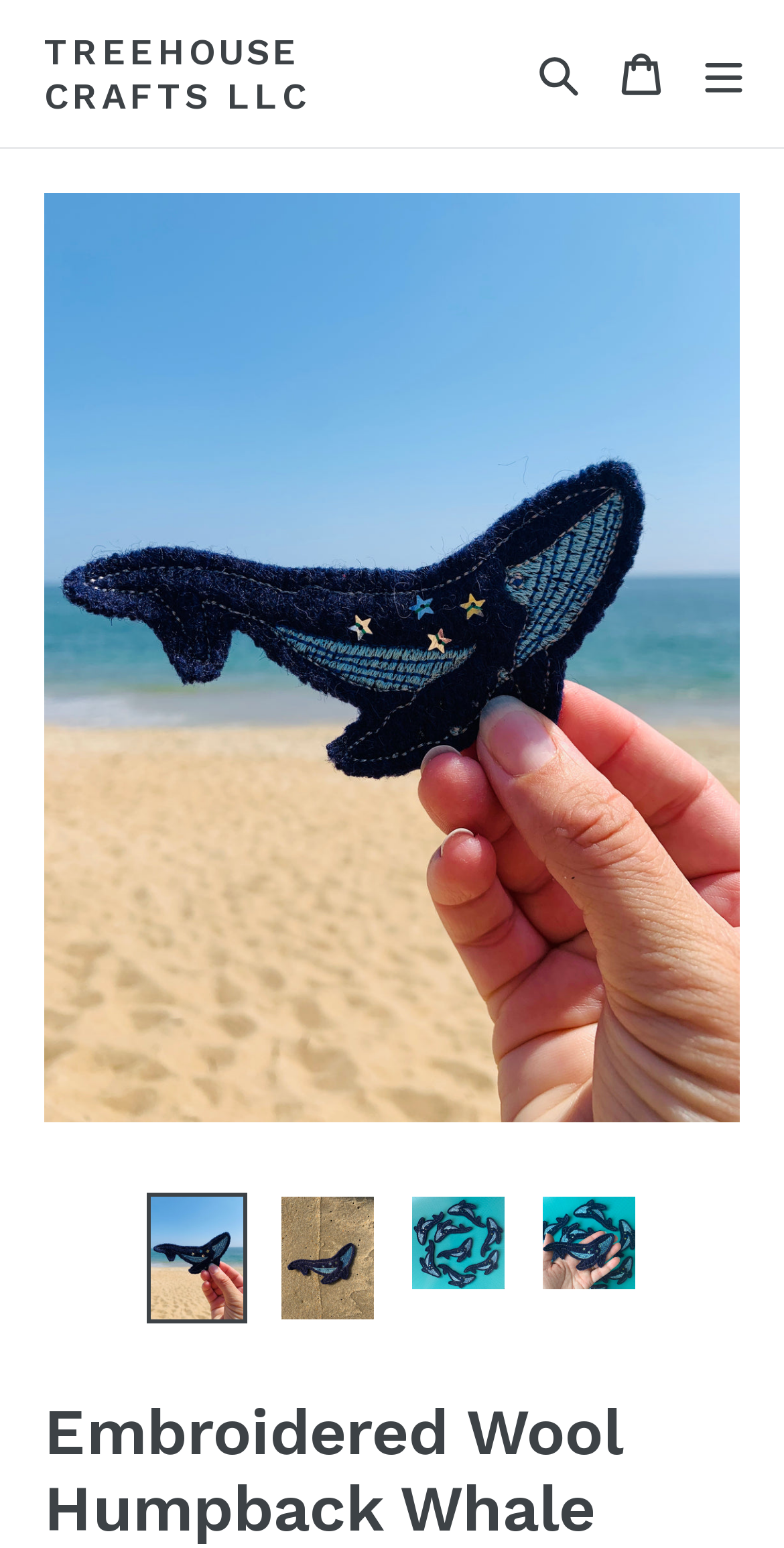Extract the main headline from the webpage and generate its text.

Embroidered Wool Humpback Whale Patch